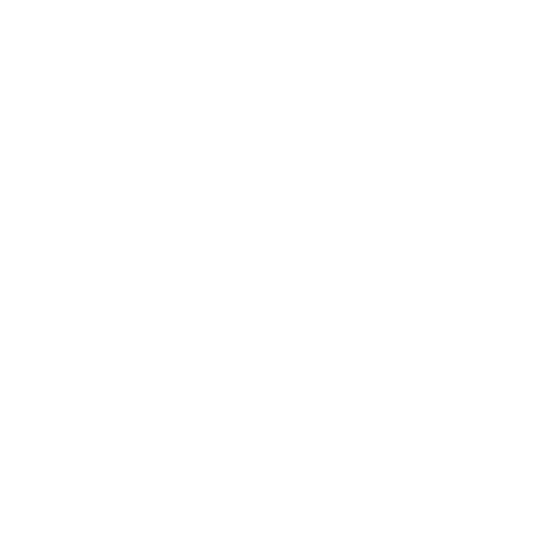Refer to the image and provide an in-depth answer to the question:
What kind of feel does the invitation convey?

The caption states that the invitation is designed to convey a stylish and industrial feel, which reflects the latest trends in wedding stationery, making it a great option for couples who want a modern and chic look for their wedding invitations.